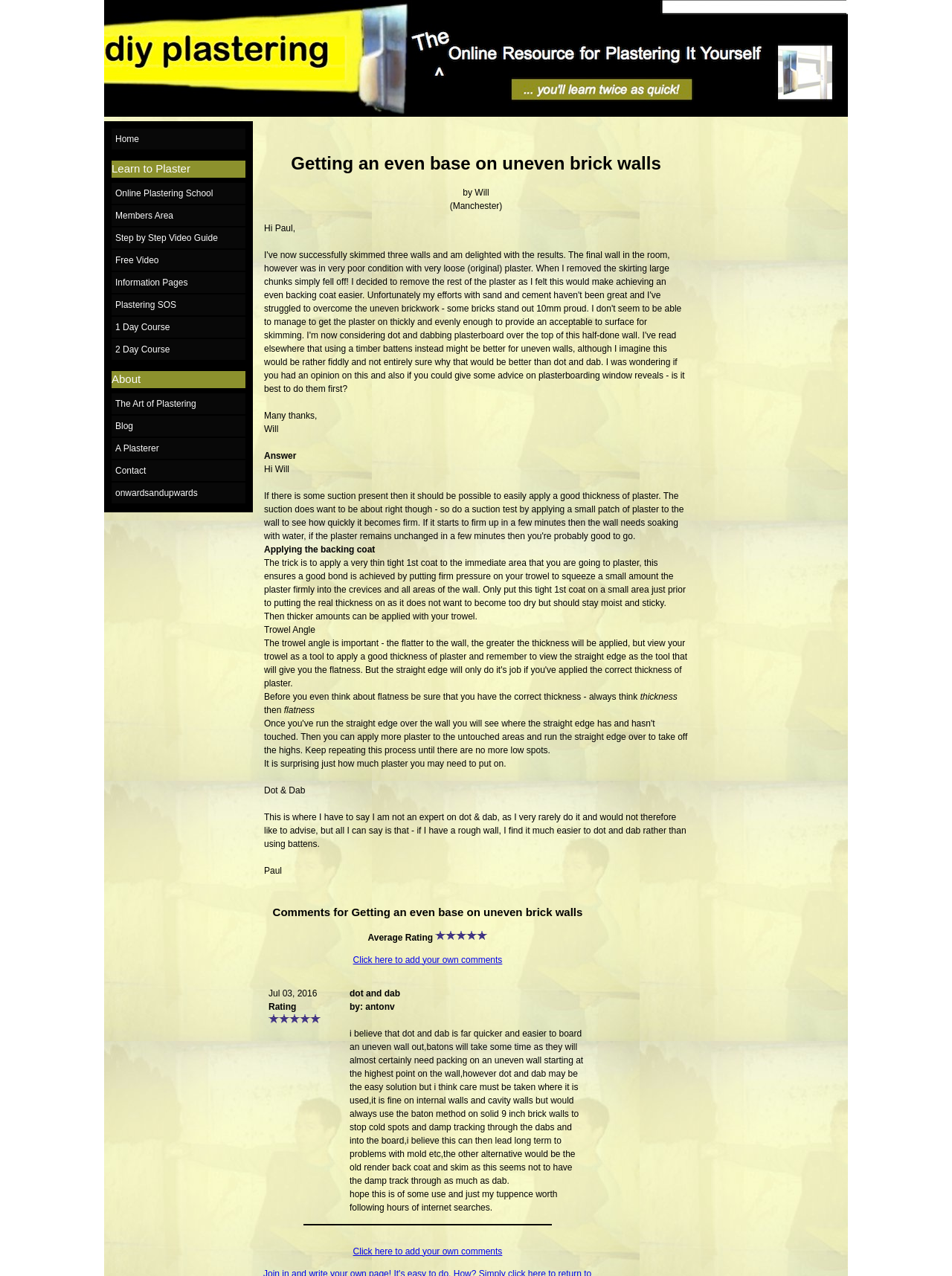Answer the question briefly using a single word or phrase: 
What is the author of the article?

Will